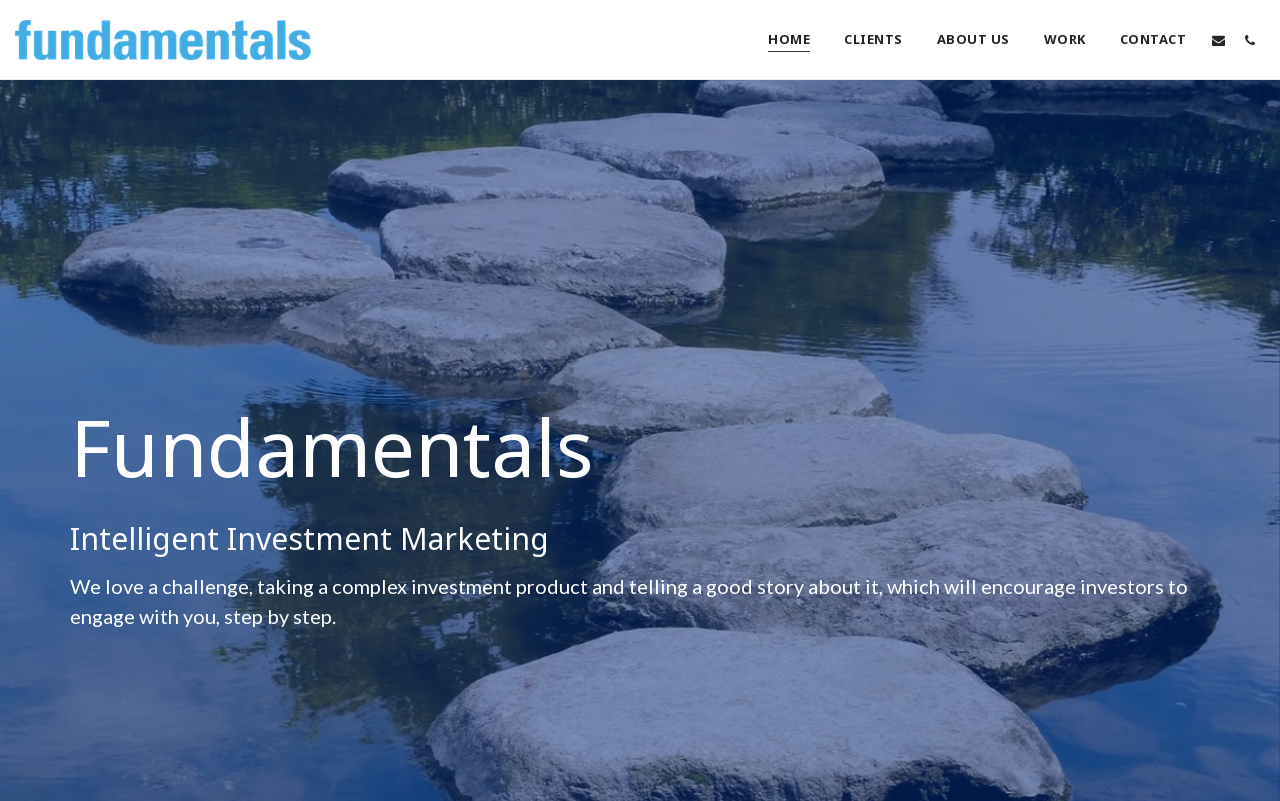With reference to the screenshot, provide a detailed response to the question below:
What is the company's approach to investment marketing?

Based on the StaticText element, the company's approach to investment marketing is to take a complex investment product and tell a good story about it, which will encourage investors to engage with them, step by step.